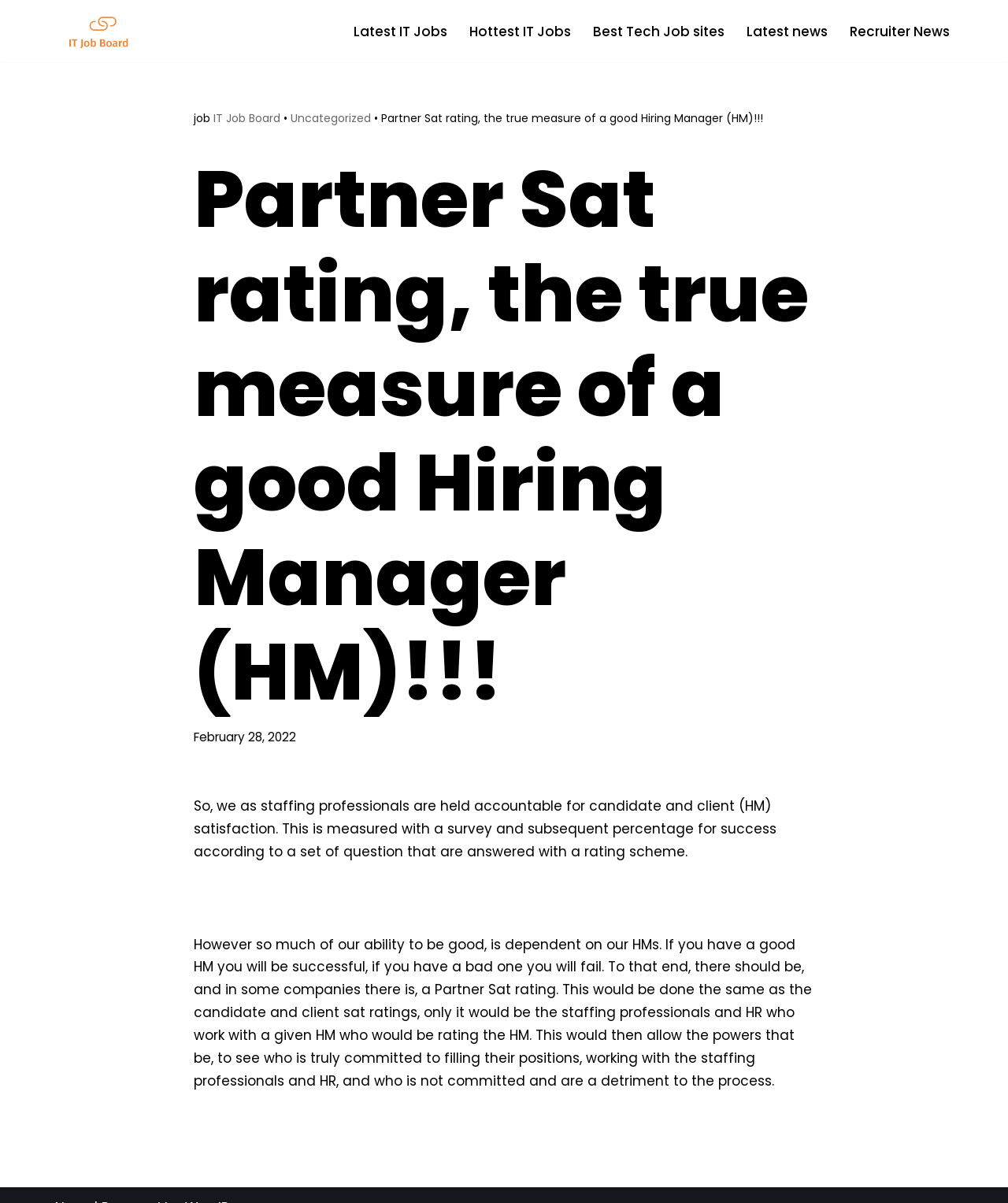Provide the bounding box coordinates of the HTML element this sentence describes: "Recruiter News". The bounding box coordinates consist of four float numbers between 0 and 1, i.e., [left, top, right, bottom].

[0.843, 0.017, 0.942, 0.035]